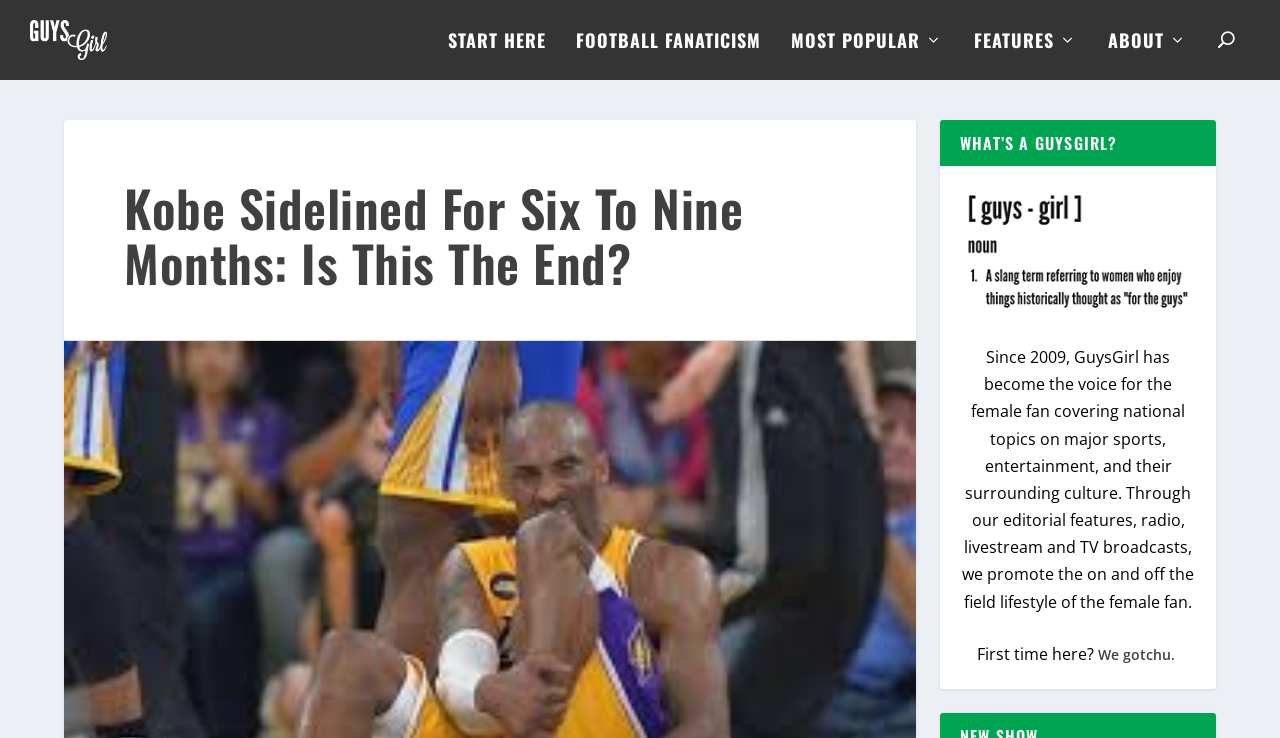What is the name of the website?
Look at the image and answer the question with a single word or phrase.

GuysGirl